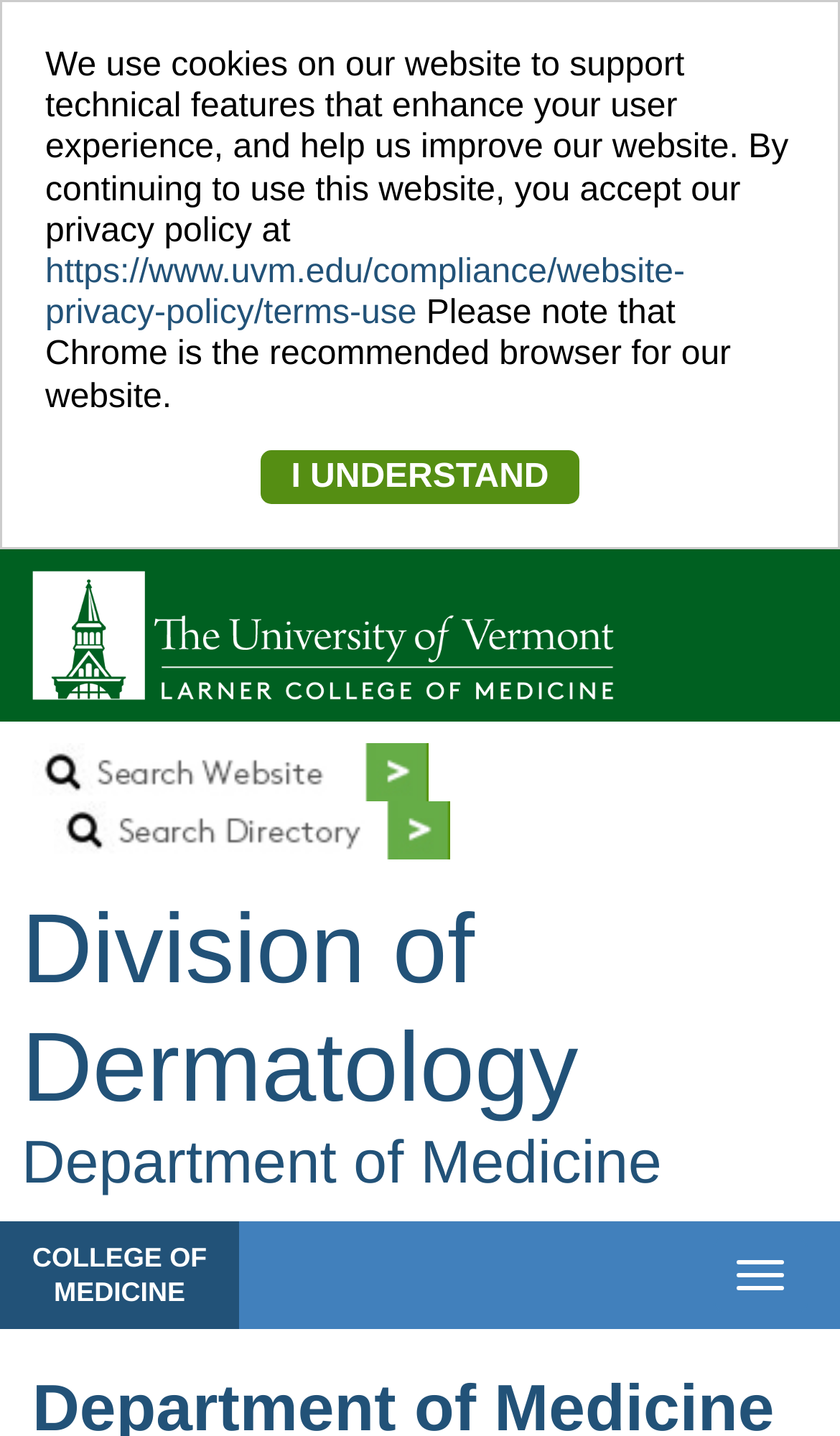Identify the bounding box coordinates of the region that needs to be clicked to carry out this instruction: "search the directory". Provide these coordinates as four float numbers ranging from 0 to 1, i.e., [left, top, right, bottom].

[0.038, 0.565, 0.536, 0.588]